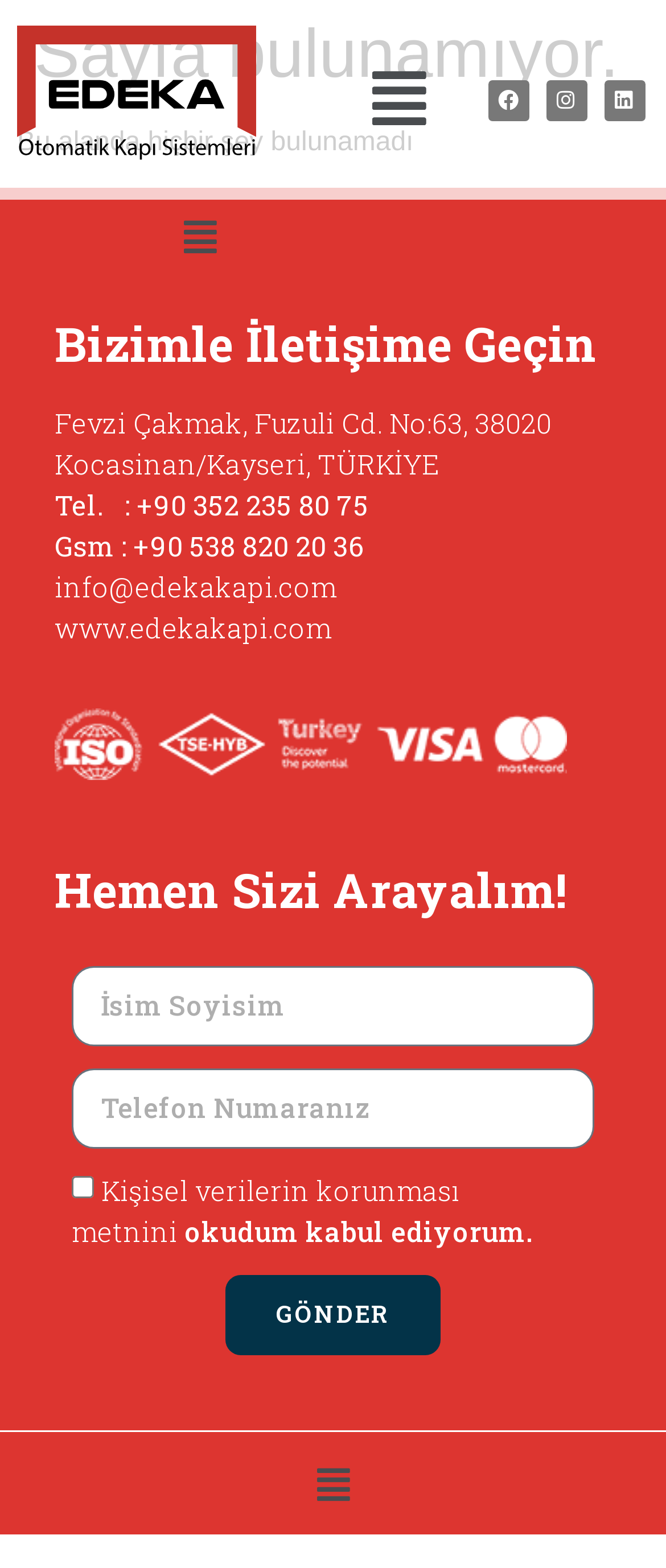Highlight the bounding box coordinates of the element that should be clicked to carry out the following instruction: "go to next post". The coordinates must be given as four float numbers ranging from 0 to 1, i.e., [left, top, right, bottom].

None